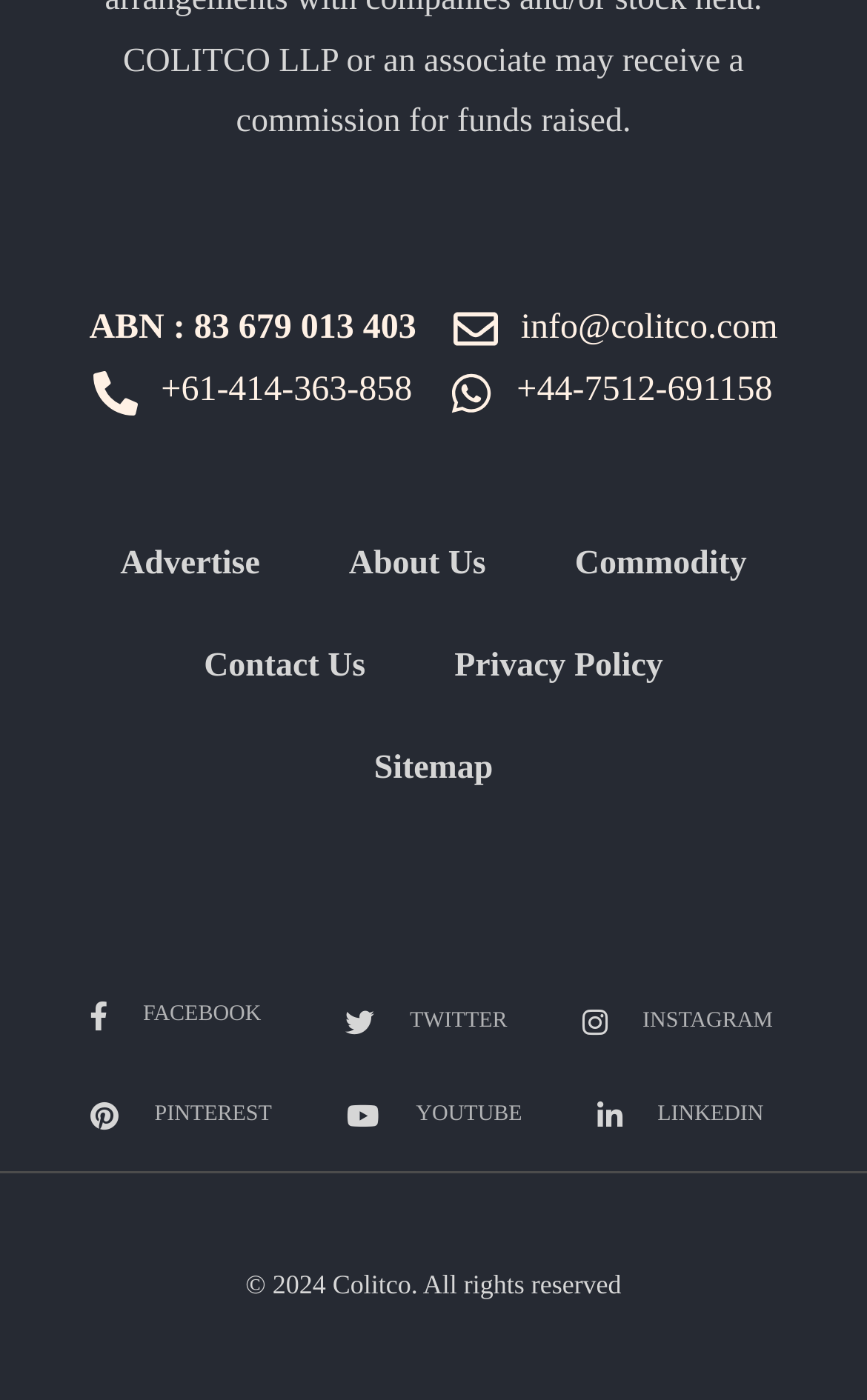Please find and report the bounding box coordinates of the element to click in order to perform the following action: "Contact the company via email". The coordinates should be expressed as four float numbers between 0 and 1, in the format [left, top, right, bottom].

[0.524, 0.212, 0.897, 0.258]